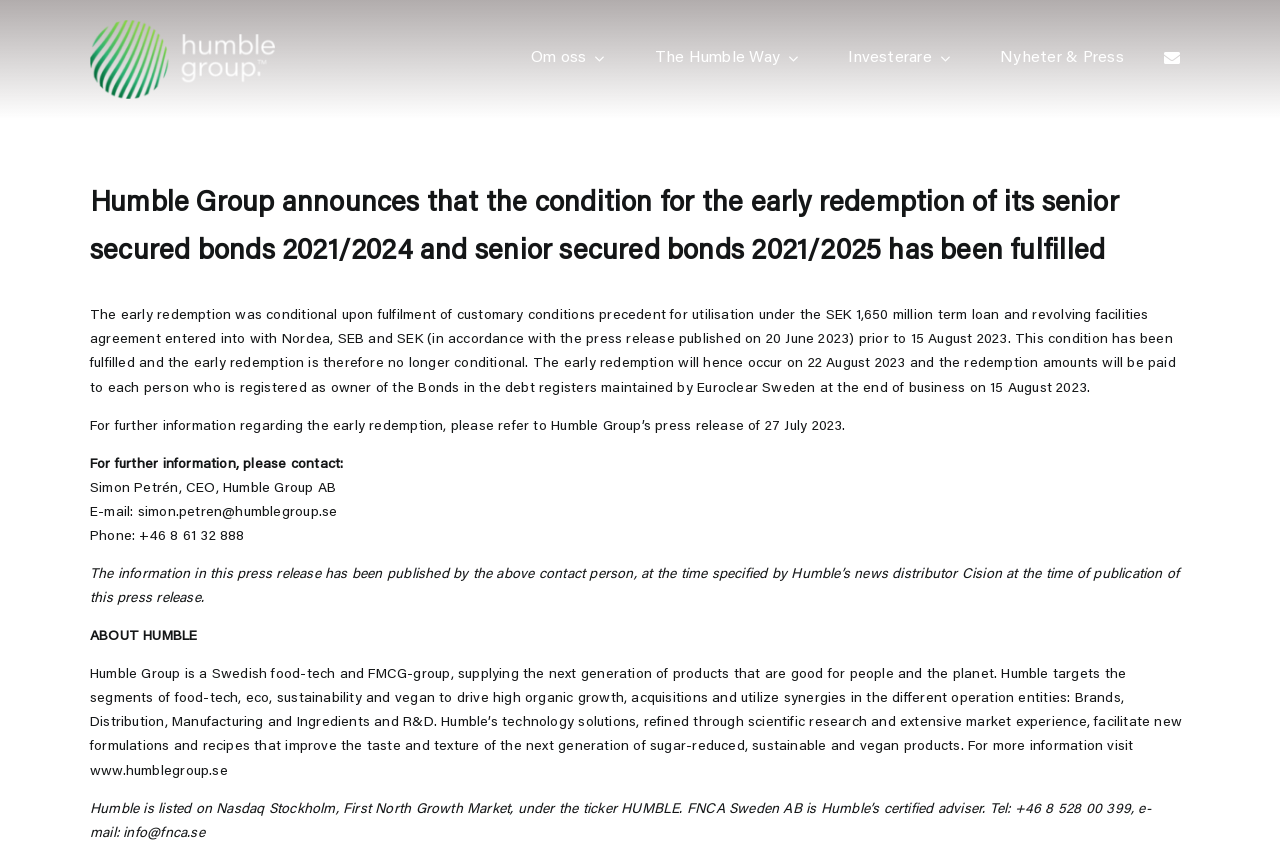Determine the bounding box coordinates for the element that should be clicked to follow this instruction: "Click the 'Om oss' link". The coordinates should be given as four float numbers between 0 and 1, in the format [left, top, right, bottom].

[0.399, 0.041, 0.488, 0.099]